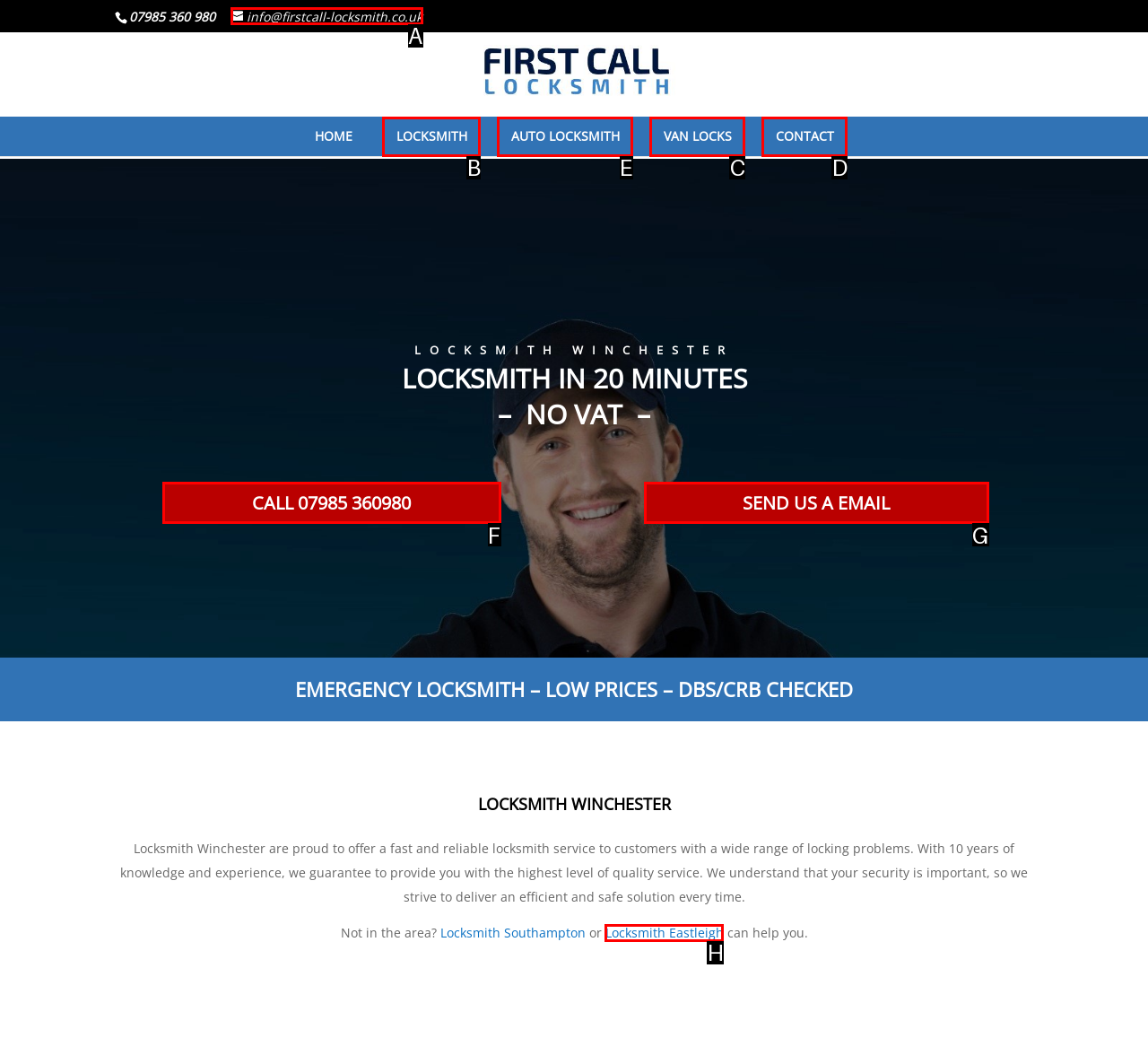Determine the letter of the element you should click to carry out the task: learn about auto locksmith services
Answer with the letter from the given choices.

E